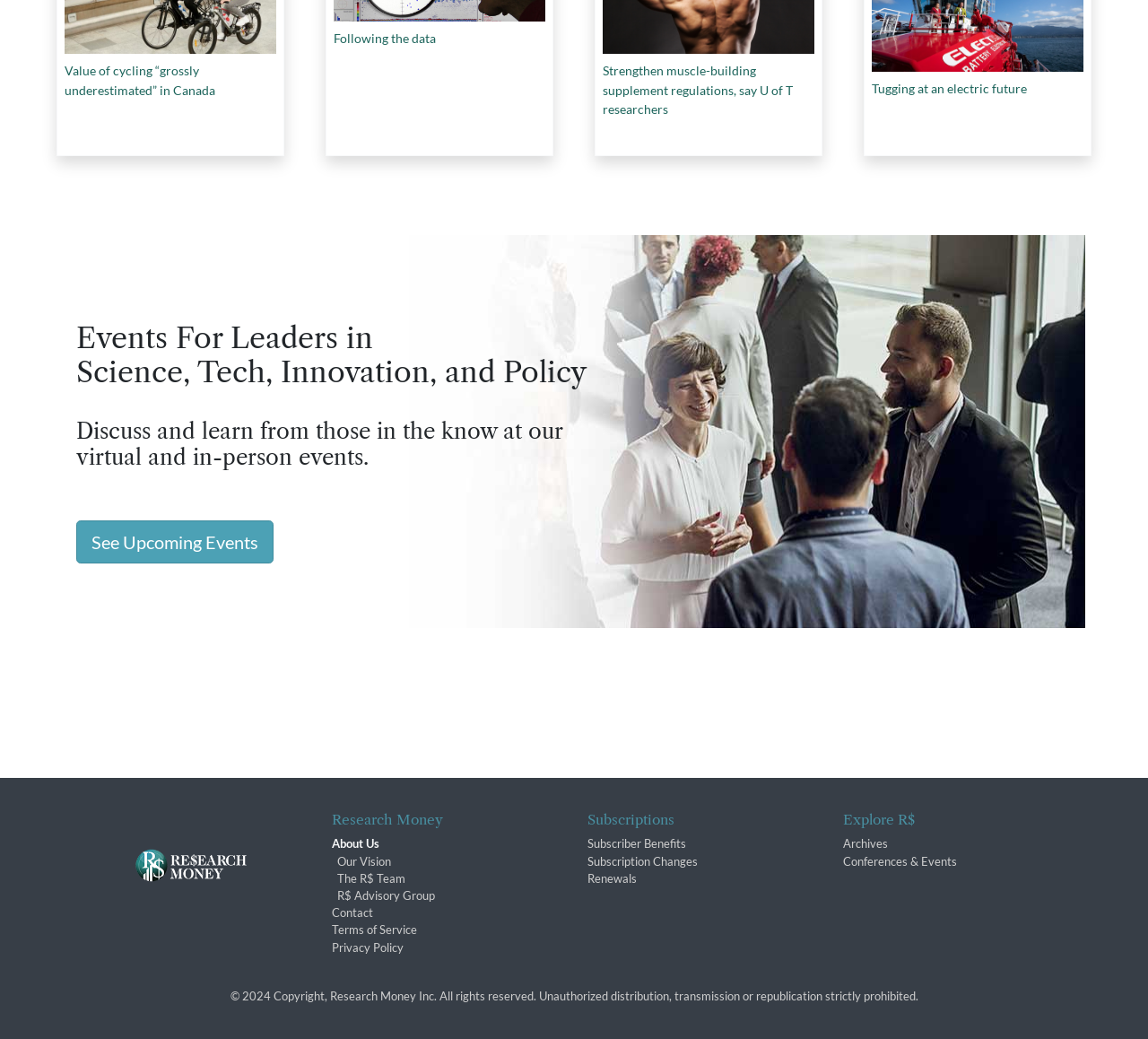Kindly determine the bounding box coordinates for the clickable area to achieve the given instruction: "Explore archives".

[0.734, 0.805, 0.773, 0.819]